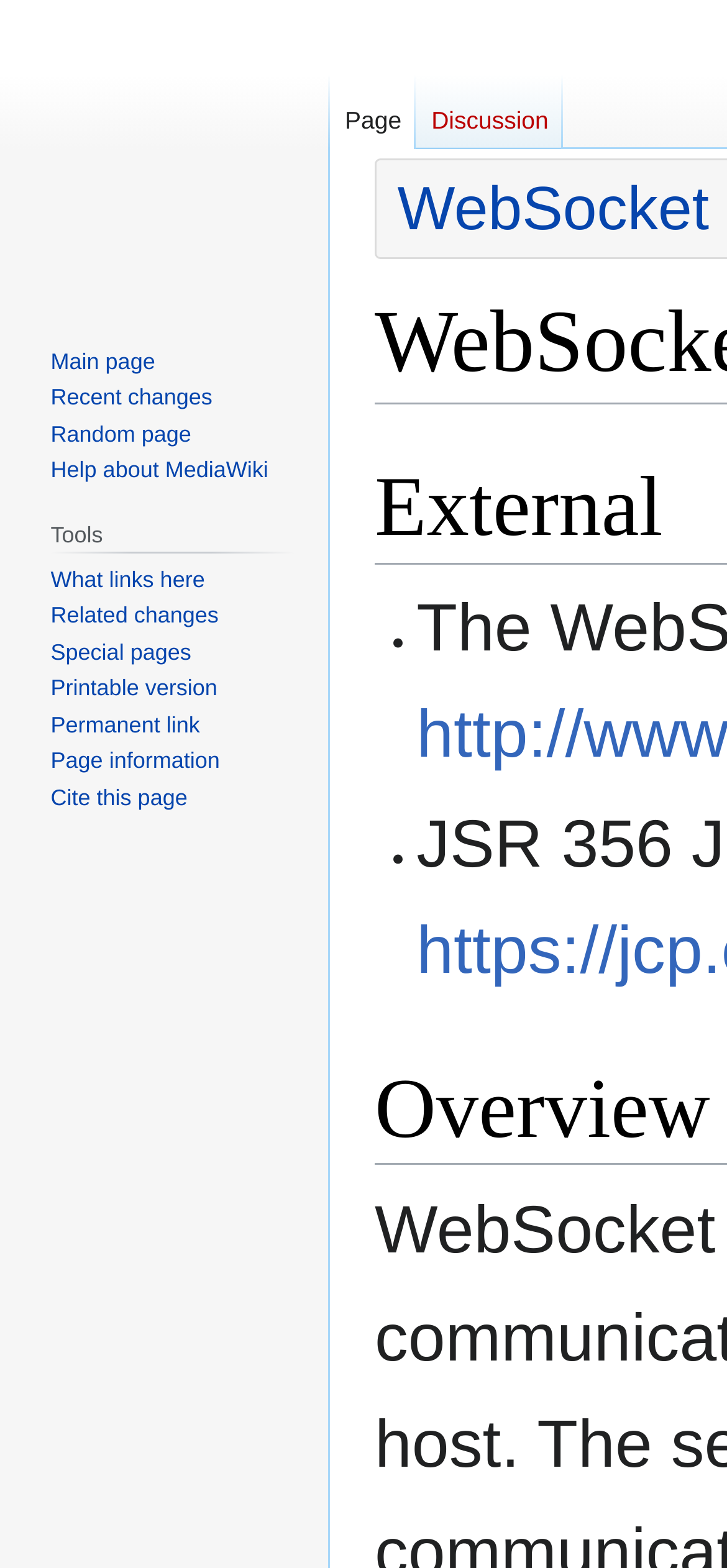How many links have shortcut keys?
Please use the image to provide a one-word or short phrase answer.

9